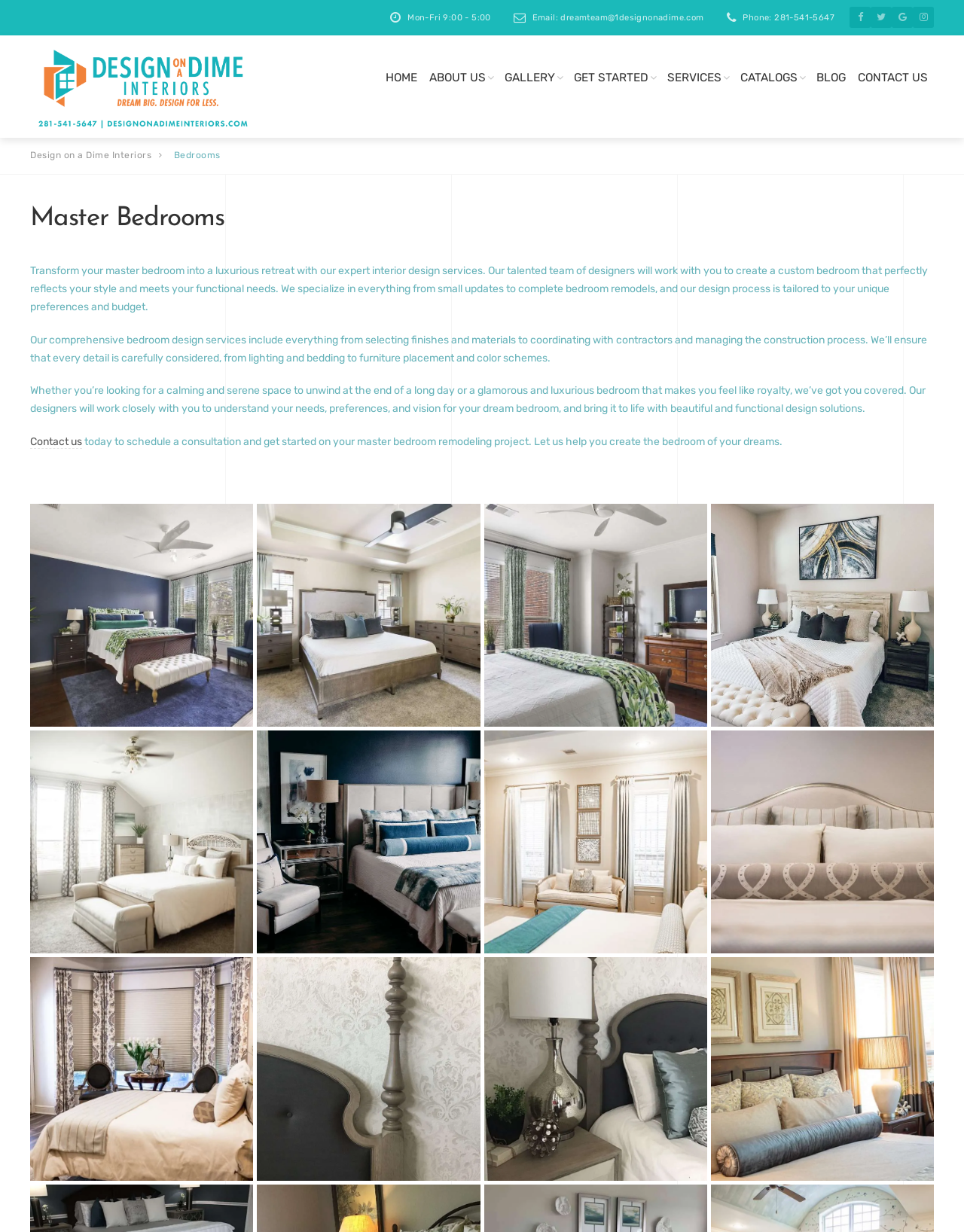What is the topic of the main content section?
Give a single word or phrase answer based on the content of the image.

Master Bedrooms